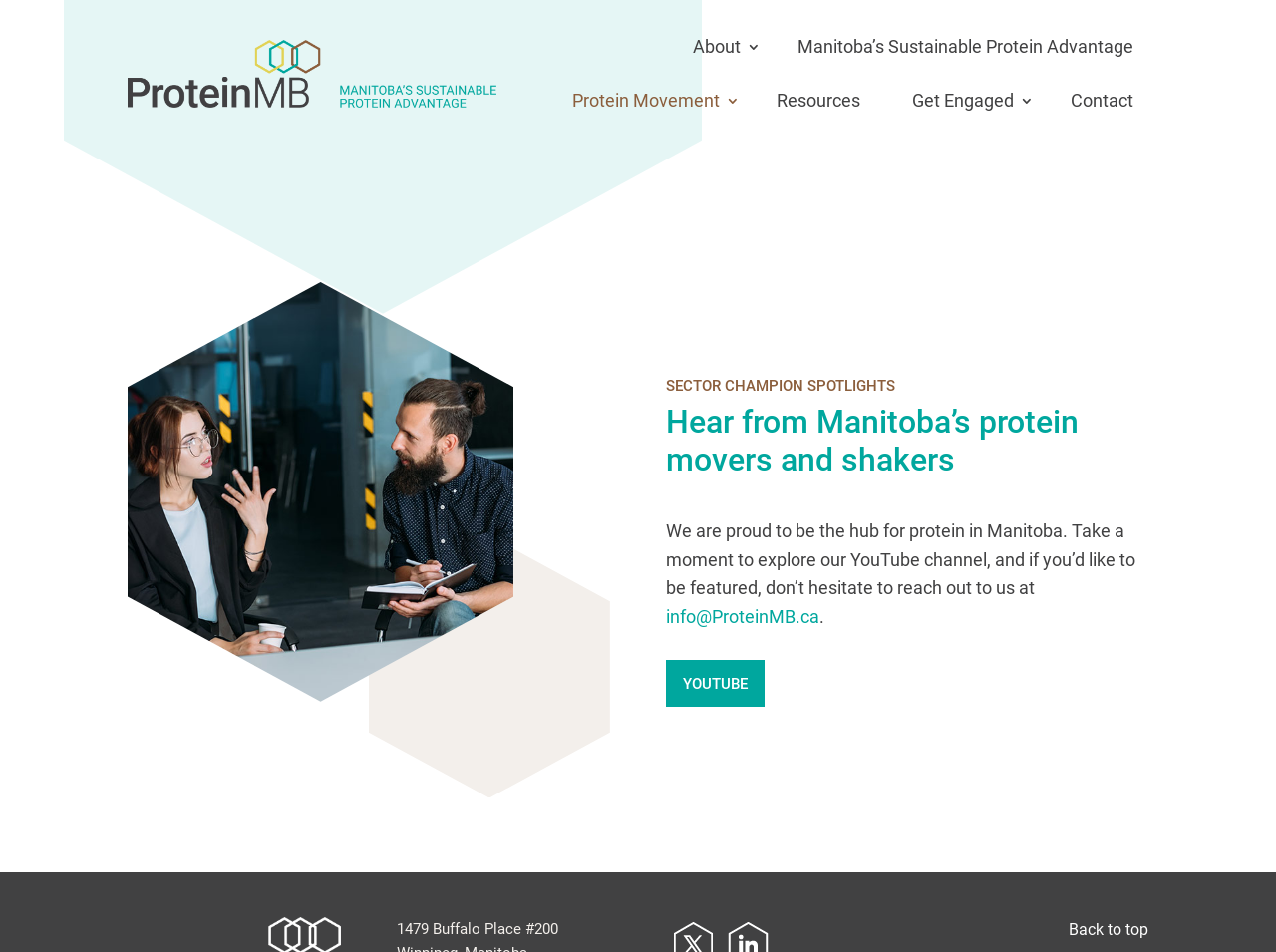Show the bounding box coordinates for the element that needs to be clicked to execute the following instruction: "Contact us". Provide the coordinates in the form of four float numbers between 0 and 1, i.e., [left, top, right, bottom].

[0.827, 0.077, 0.9, 0.134]